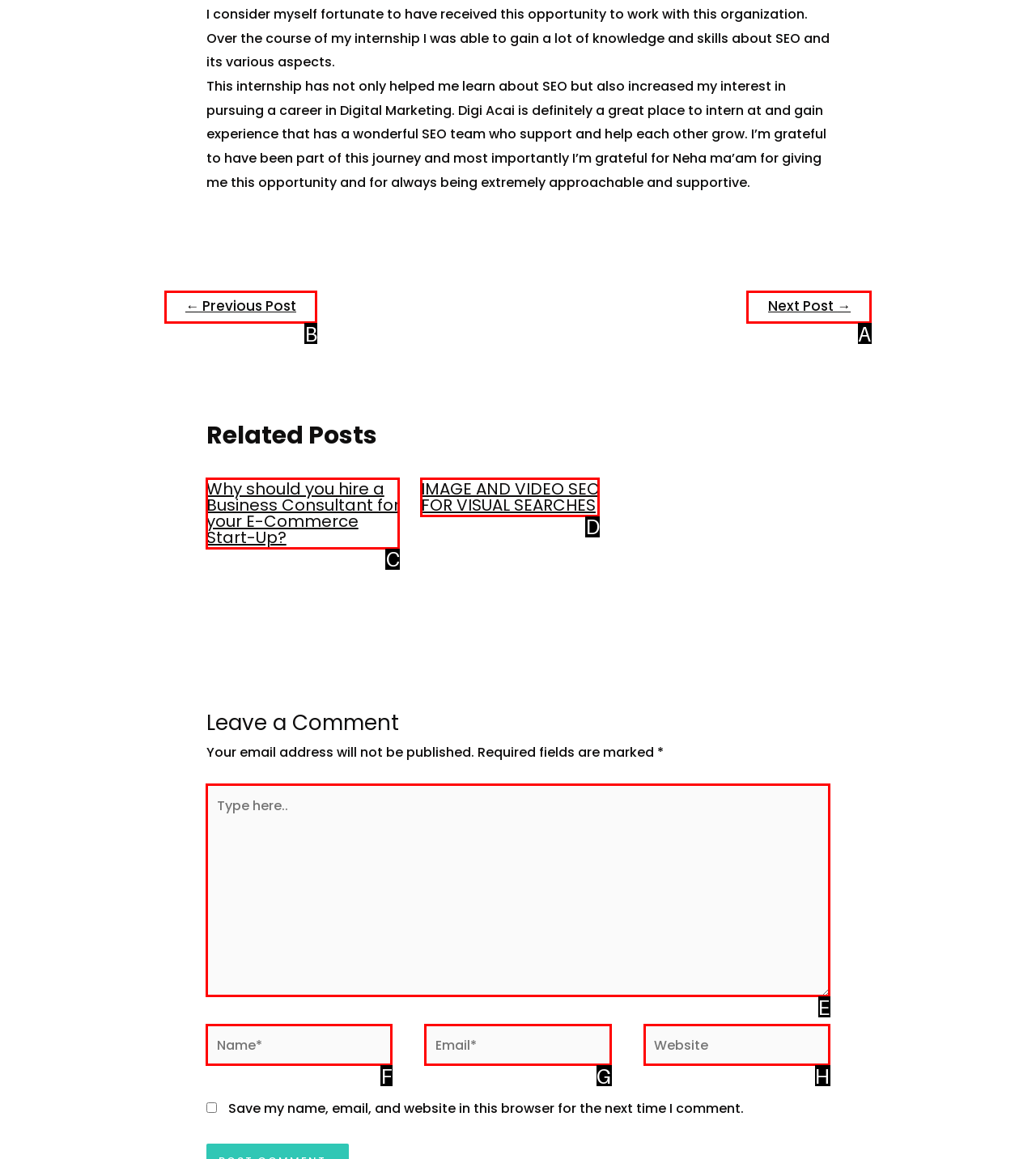Pick the option that should be clicked to perform the following task: Click on the 'Next Post →' link
Answer with the letter of the selected option from the available choices.

A